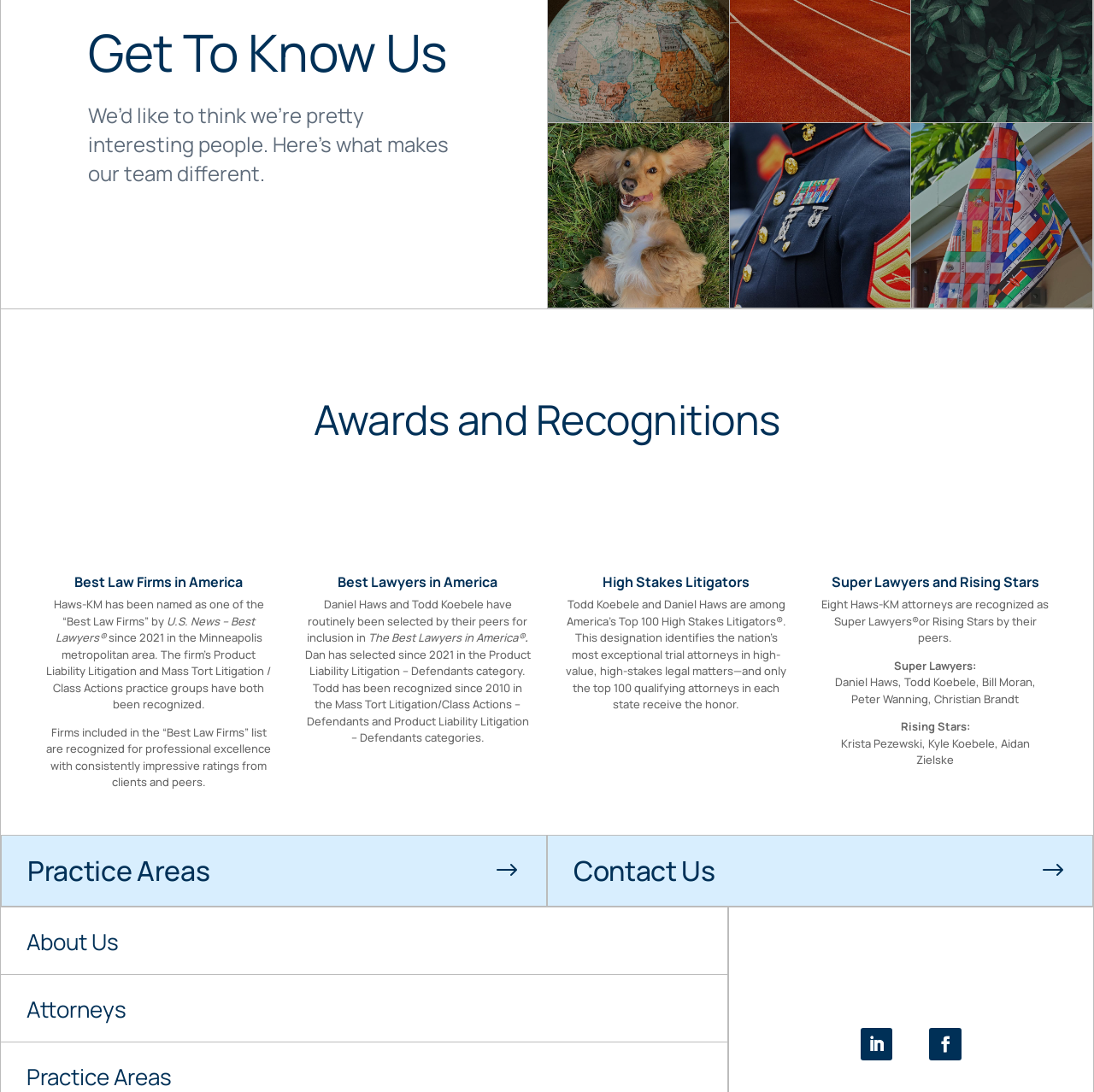Respond to the following query with just one word or a short phrase: 
What is the name of the publication that recognizes the law firm as one of the 'Best Law Firms'?

U.S. News – Best Lawyers